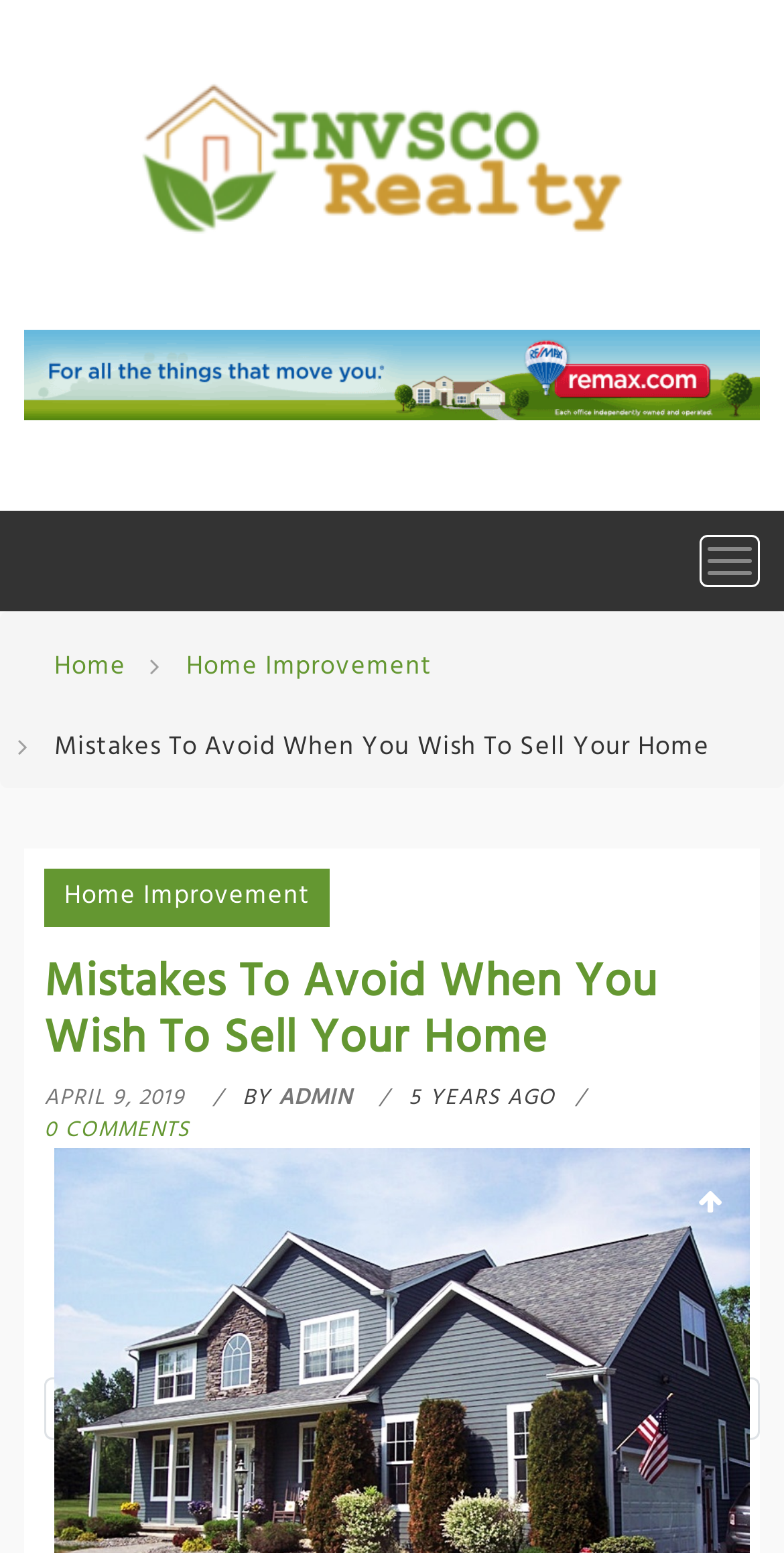Can you identify the bounding box coordinates of the clickable region needed to carry out this instruction: 'visit admin's profile'? The coordinates should be four float numbers within the range of 0 to 1, stated as [left, top, right, bottom].

[0.356, 0.696, 0.458, 0.719]